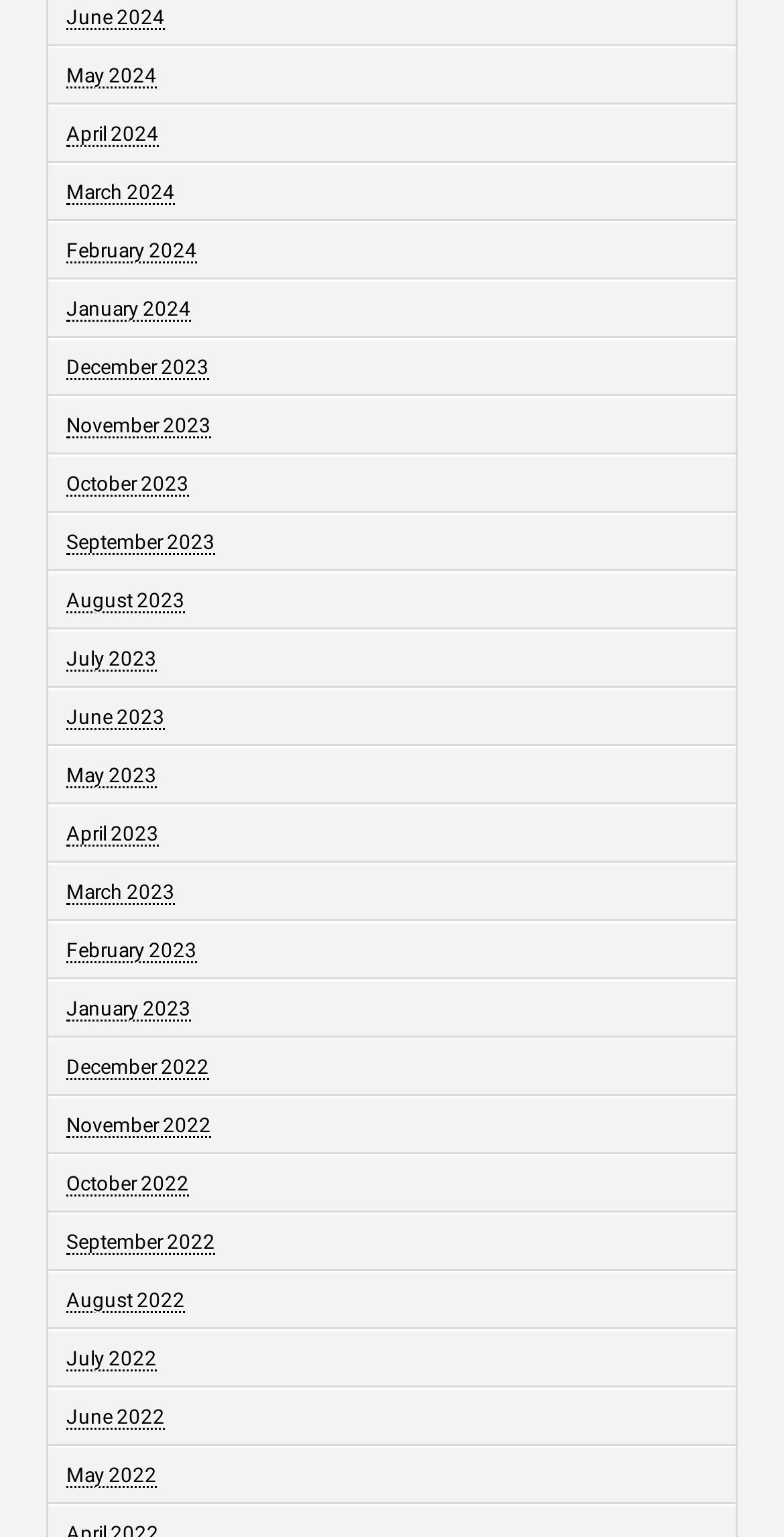Identify the bounding box coordinates of the section that should be clicked to achieve the task described: "access January 2024".

[0.084, 0.193, 0.243, 0.209]